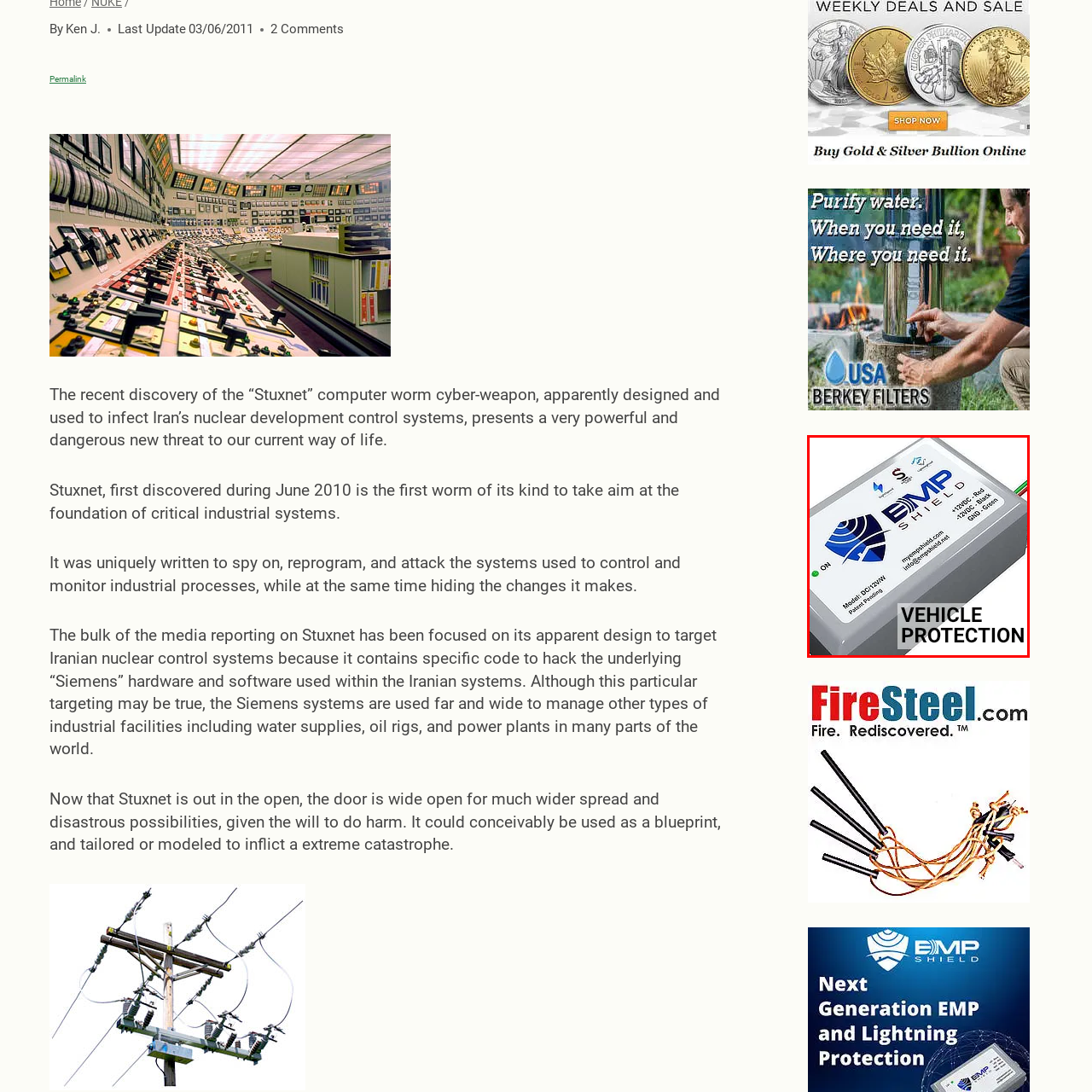Generate a detailed caption for the content inside the red bounding box.

The image features an EMP Shield device, designed specifically for vehicle protection. It prominently displays the logo of EMP Shield, along with important information such as the model number (DC/12VW) and operational indicators. The device is equipped with a green LED light showing it's powered on, further signifying its readiness for use against electromagnetic pulses (EMPs). This innovative technology aims to safeguard vehicles from potential EMP attacks, which can disrupt electronic systems and compromise functionality. The accompanying text emphasizes "VEHICLE PROTECTION," highlighting its primary purpose in protecting vital automotive systems from unforeseen threats.